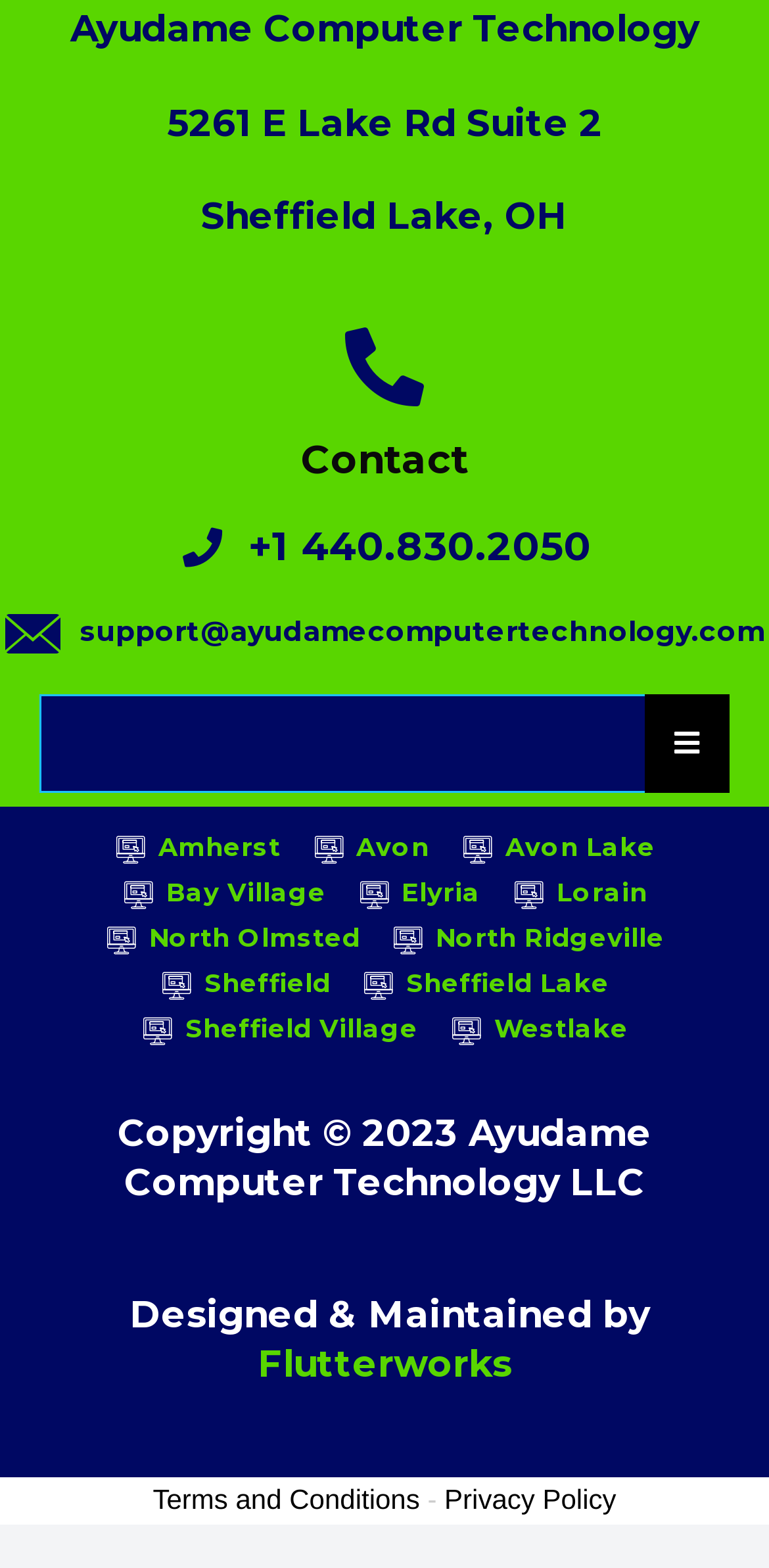Locate the bounding box coordinates of the element to click to perform the following action: 'Click Contact'. The coordinates should be given as four float values between 0 and 1, in the form of [left, top, right, bottom].

[0.391, 0.278, 0.609, 0.309]